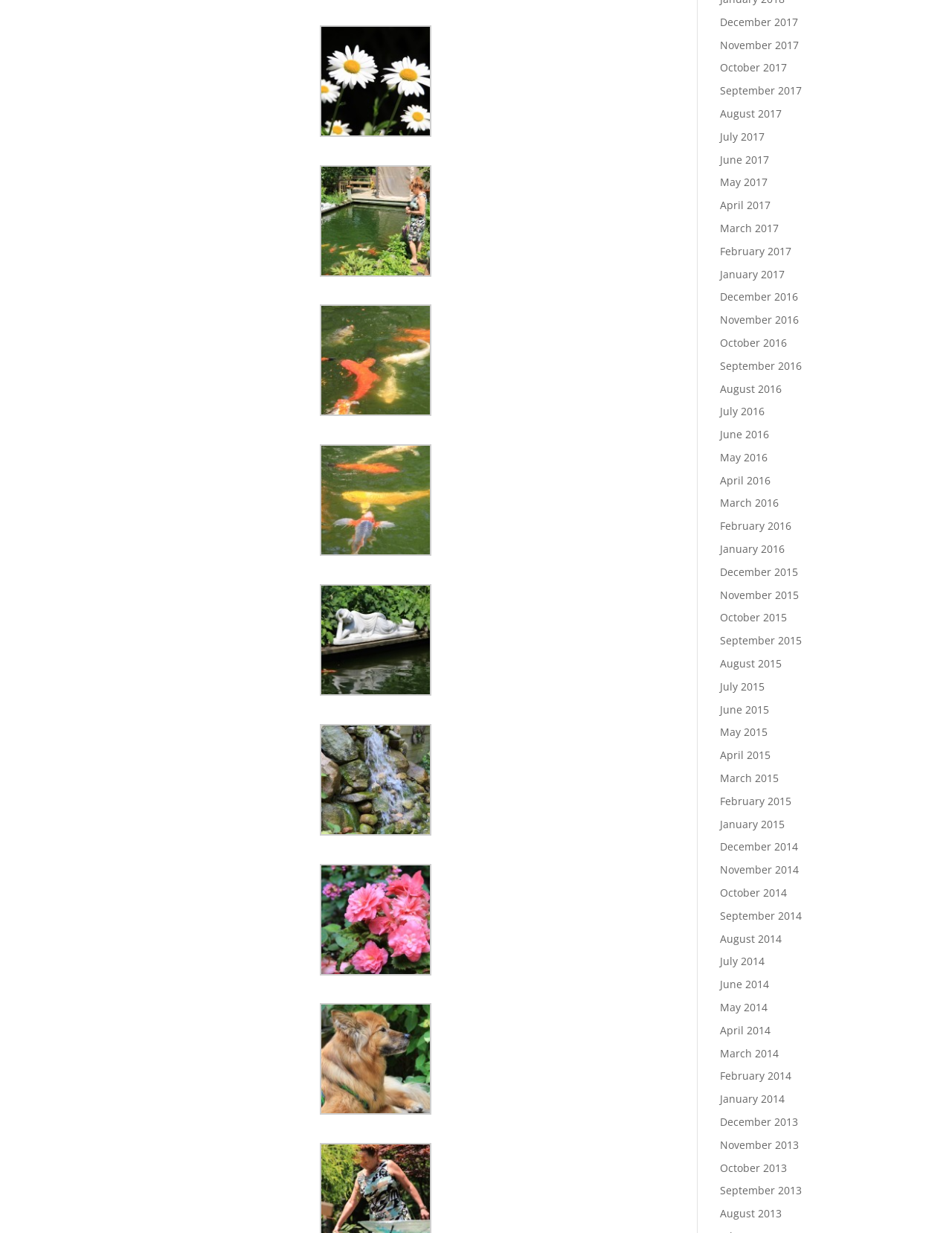Kindly determine the bounding box coordinates for the area that needs to be clicked to execute this instruction: "View November 2016".

[0.756, 0.254, 0.839, 0.265]